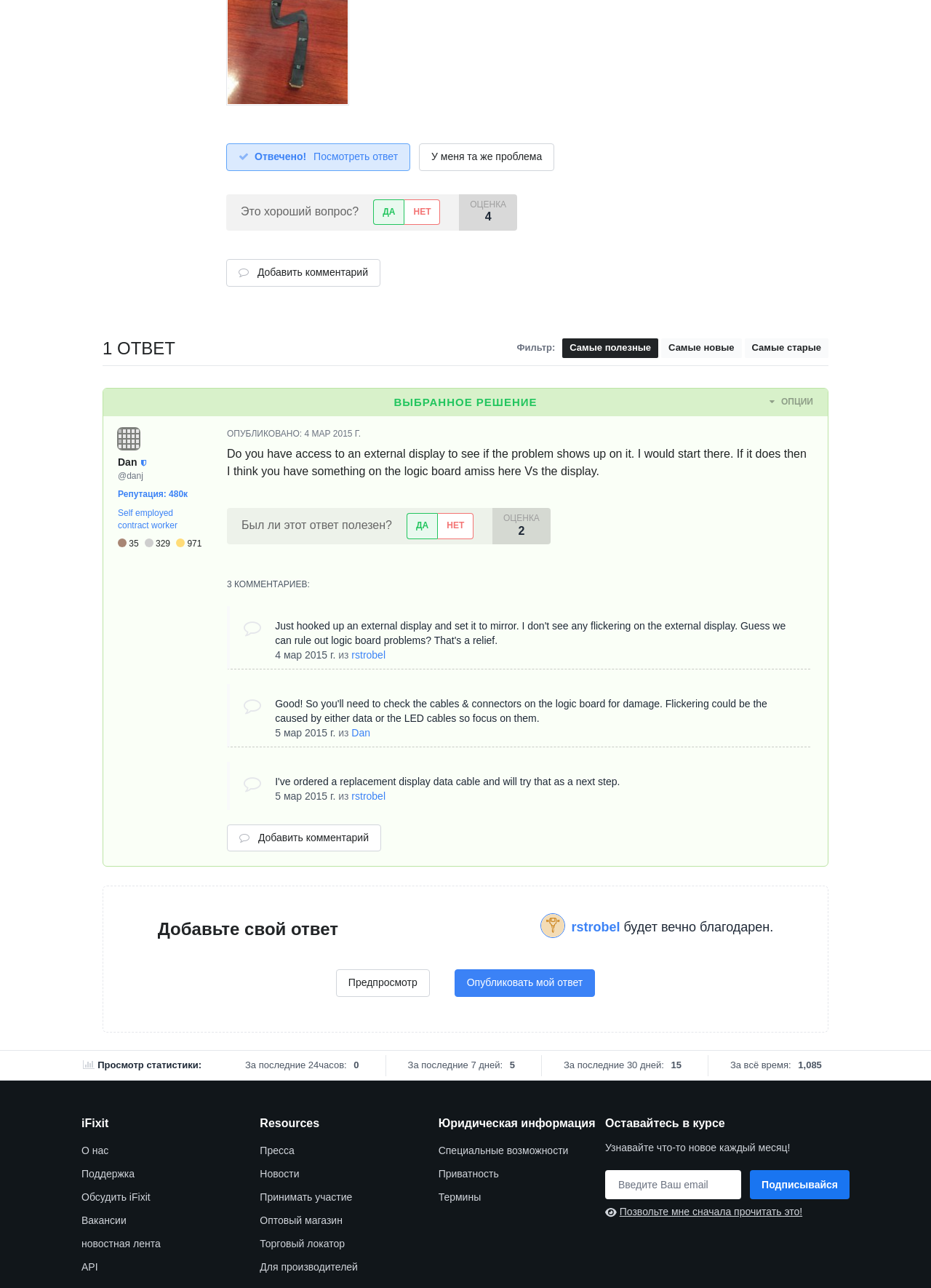What is the number of answers to this question?
Look at the image and respond with a single word or a short phrase.

1